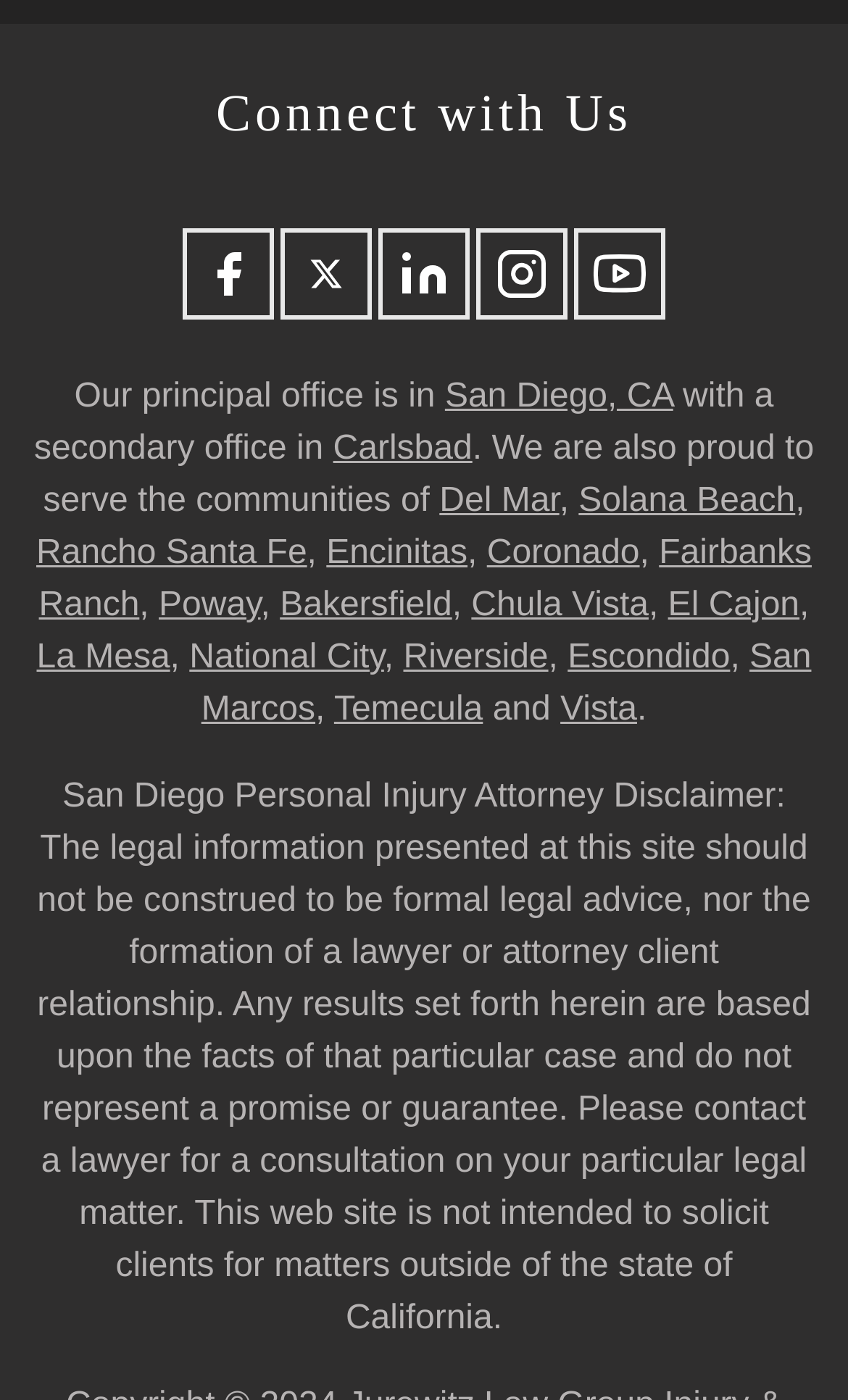Identify the bounding box for the UI element specified in this description: "El Cajon". The coordinates must be four float numbers between 0 and 1, formatted as [left, top, right, bottom].

[0.788, 0.418, 0.943, 0.444]